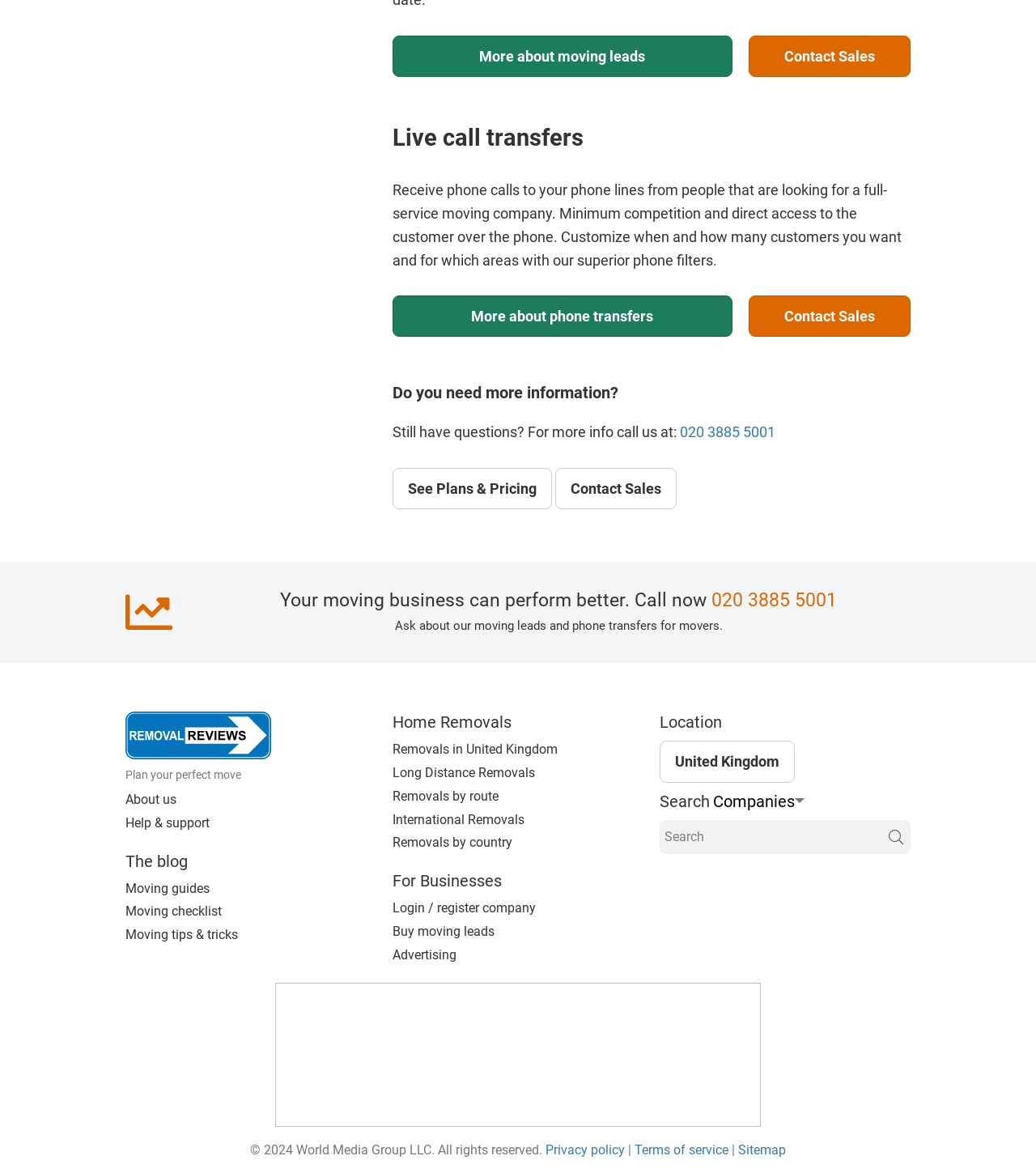How can I contact the sales team?
Please answer the question with as much detail as possible using the screenshot.

There are multiple 'Contact Sales' links on the webpage, and also a phone number 020 3885 5001 is provided to contact the sales team.